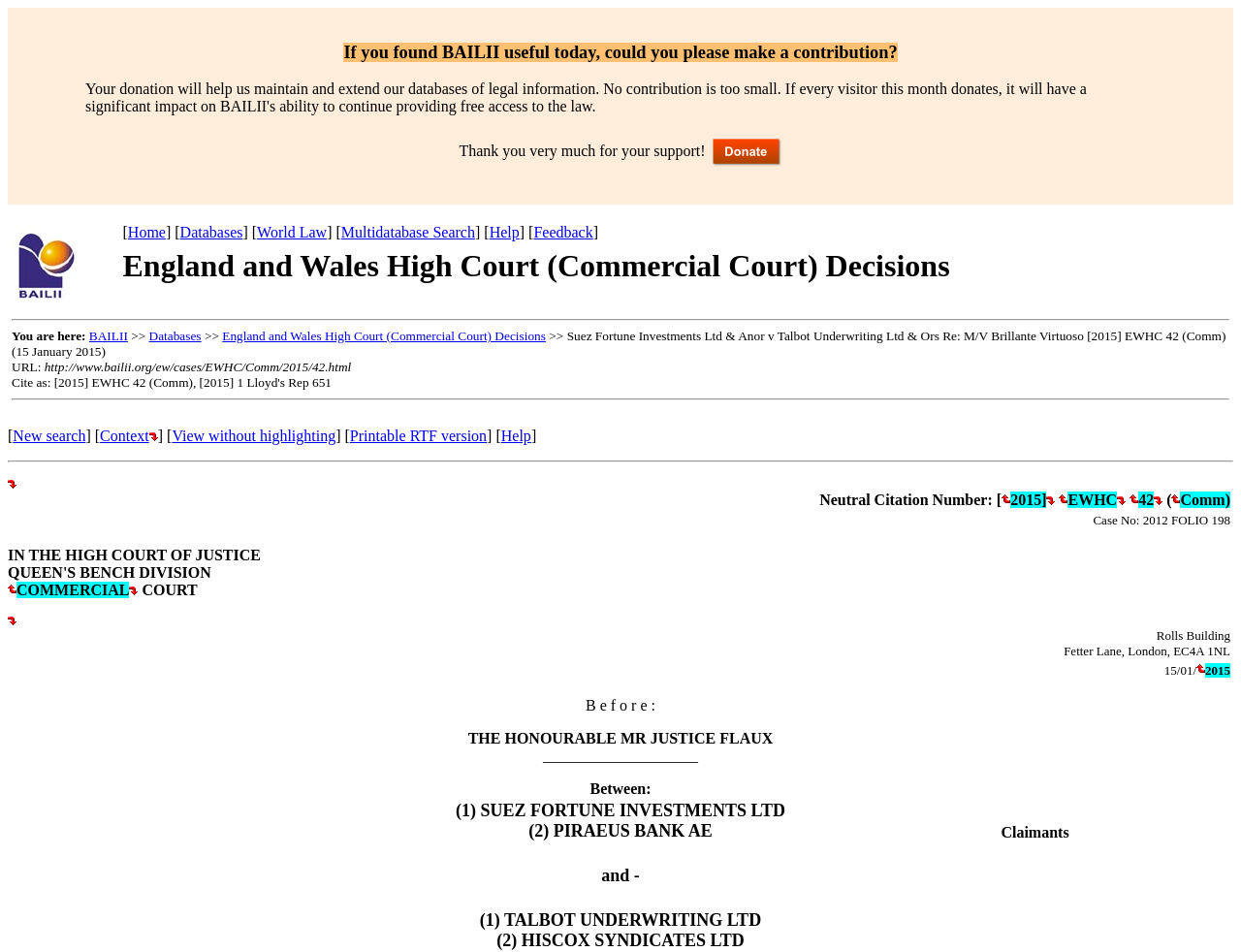Determine the bounding box for the described UI element: "Andrew Gearhart".

None